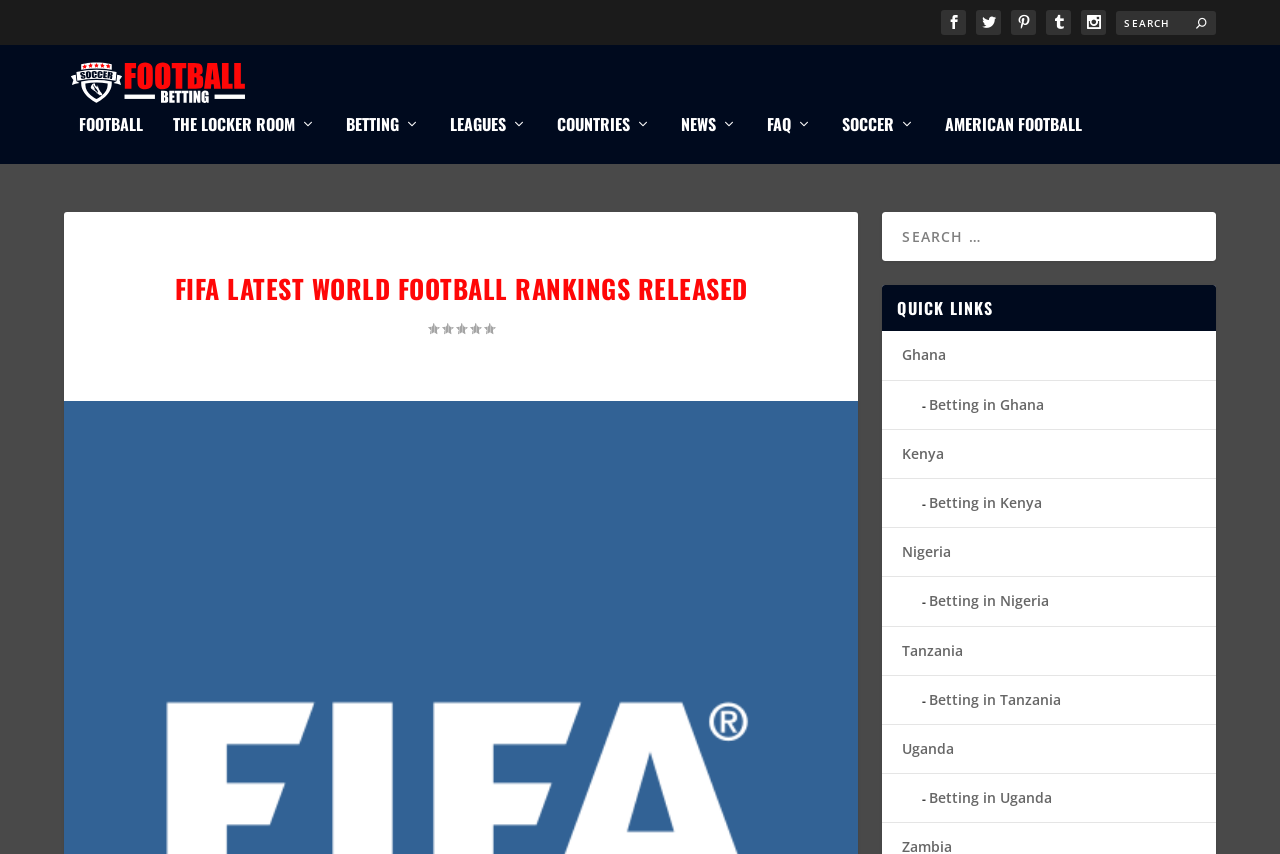Using the information in the image, could you please answer the following question in detail:
What is the rating mentioned on this webpage?

I found the answer by looking at the text 'Rating: 0.00' which is located below the main heading.